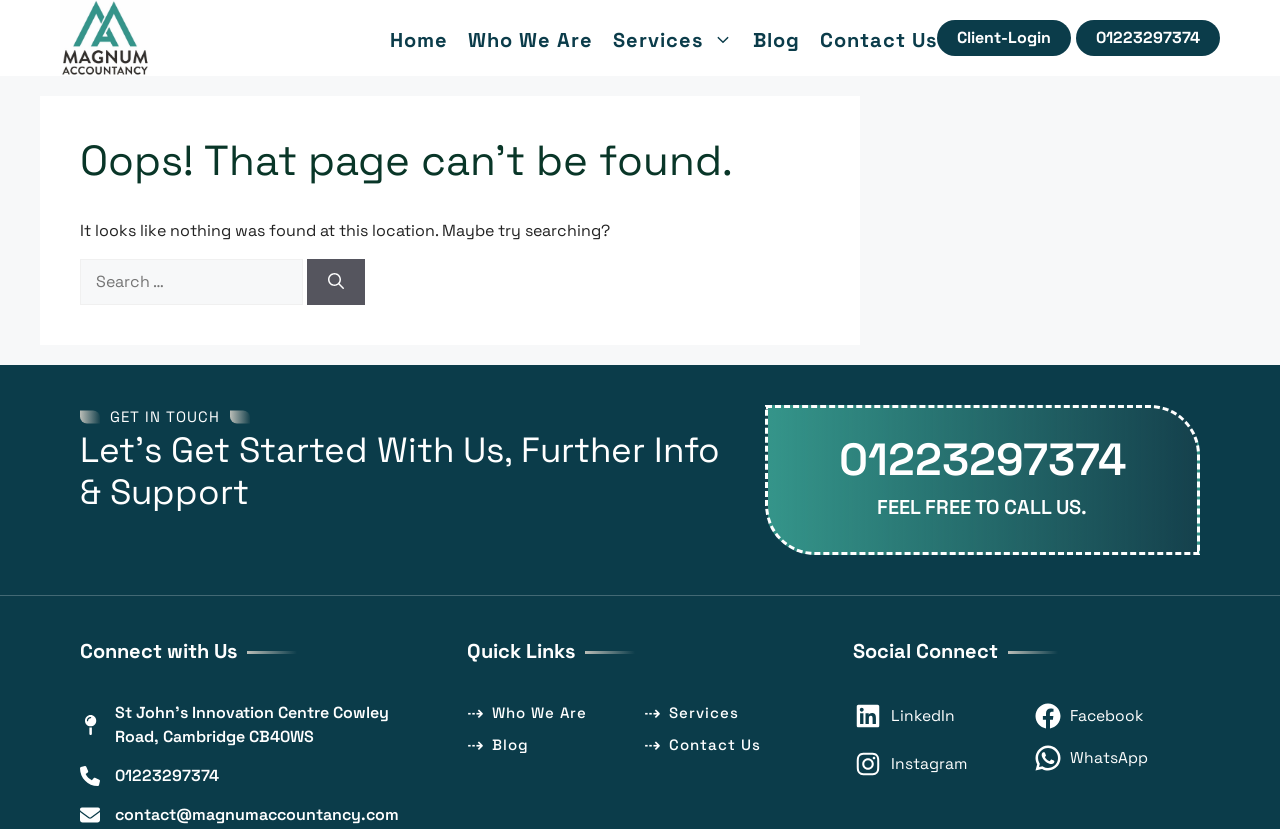Locate the UI element that matches the description Client-Login in the webpage screenshot. Return the bounding box coordinates in the format (top-left x, top-left y, bottom-right x, bottom-right y), with values ranging from 0 to 1.

[0.732, 0.024, 0.837, 0.068]